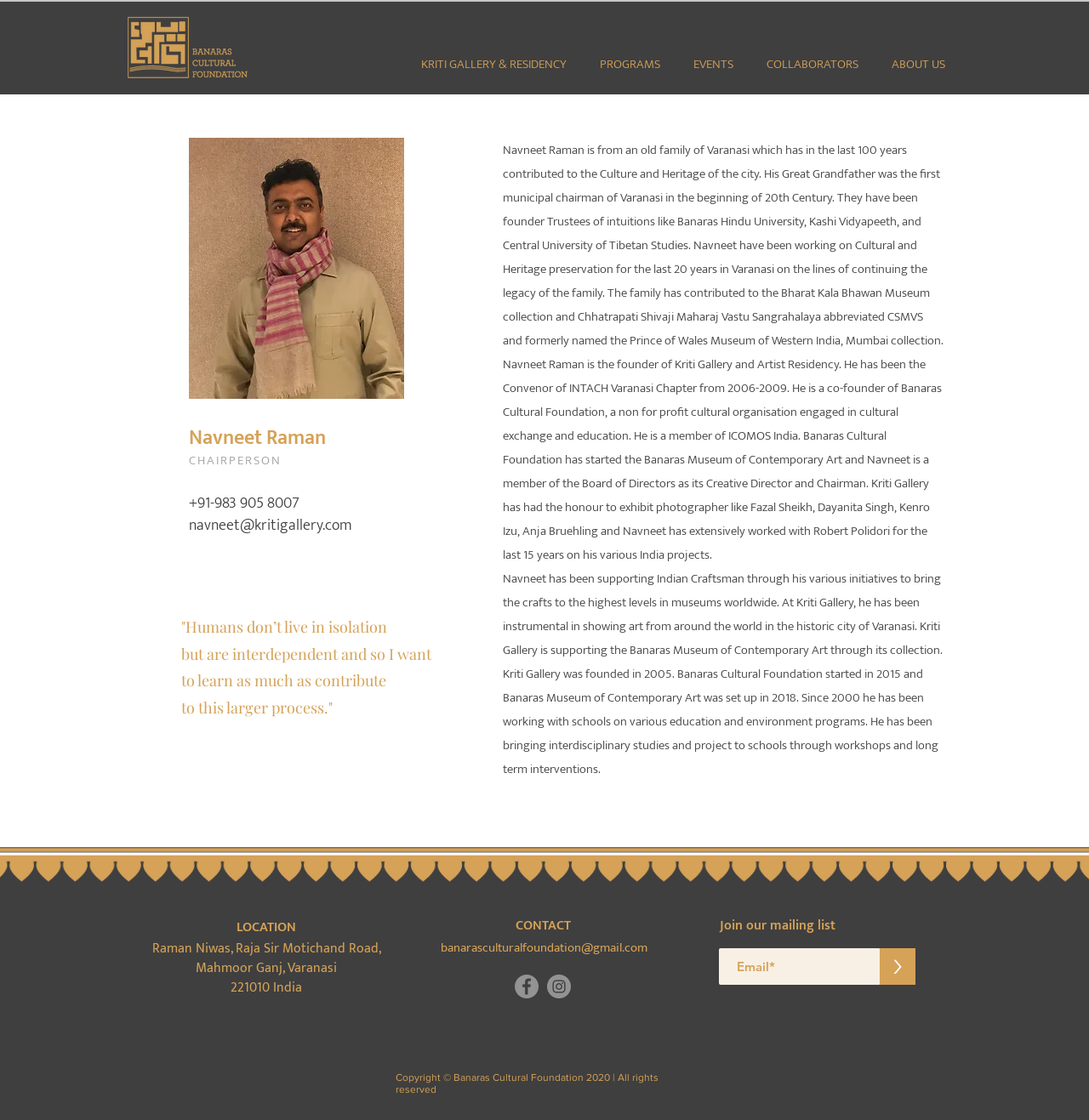Determine the bounding box coordinates of the clickable element to achieve the following action: 'view comments'. Provide the coordinates as four float values between 0 and 1, formatted as [left, top, right, bottom].

None